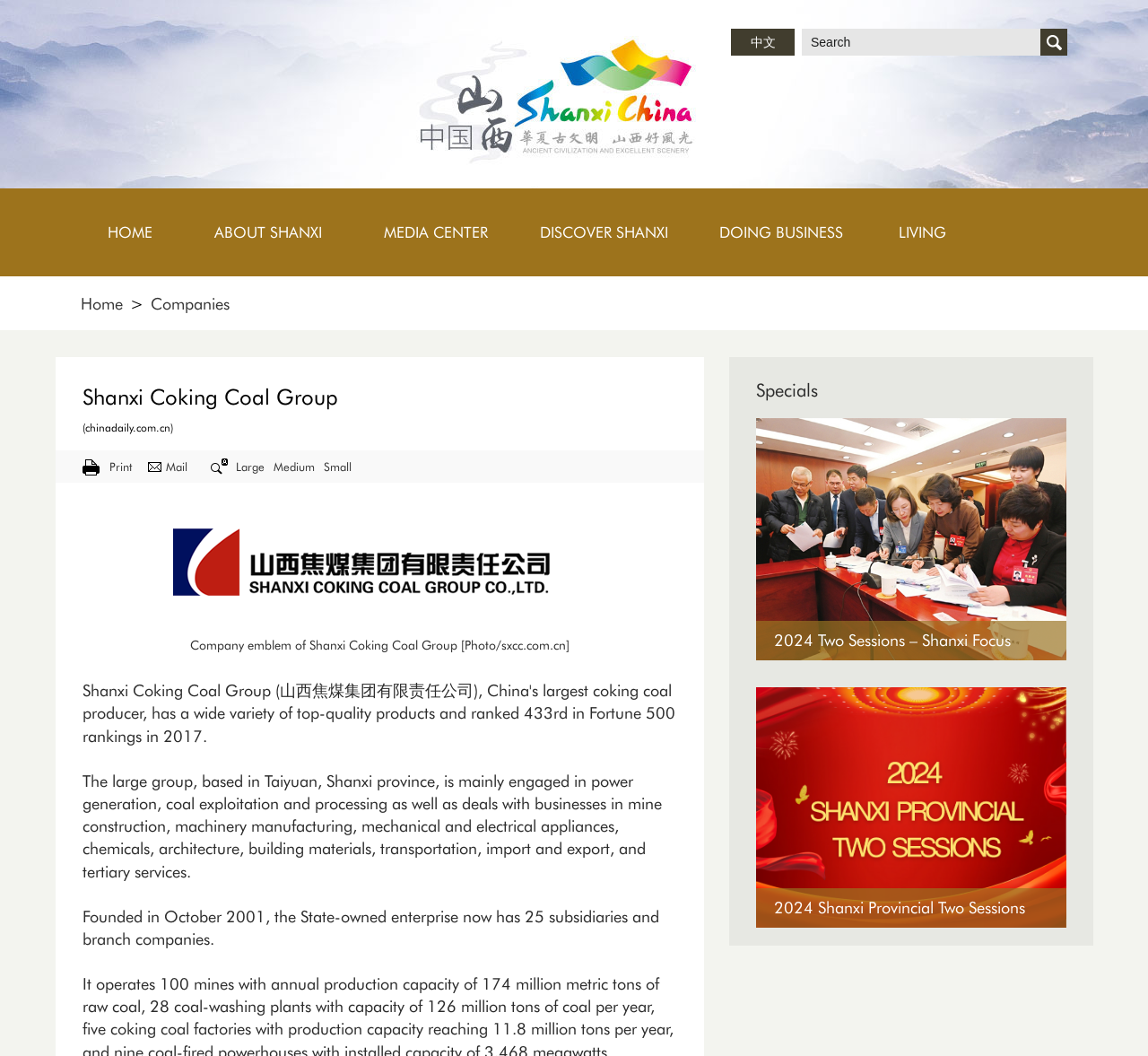How many subsidiaries does the company have?
Using the image as a reference, deliver a detailed and thorough answer to the question.

The number of subsidiaries can be found in the paragraph of text that describes the company's history, which states that the company has 25 subsidiaries and branch companies.